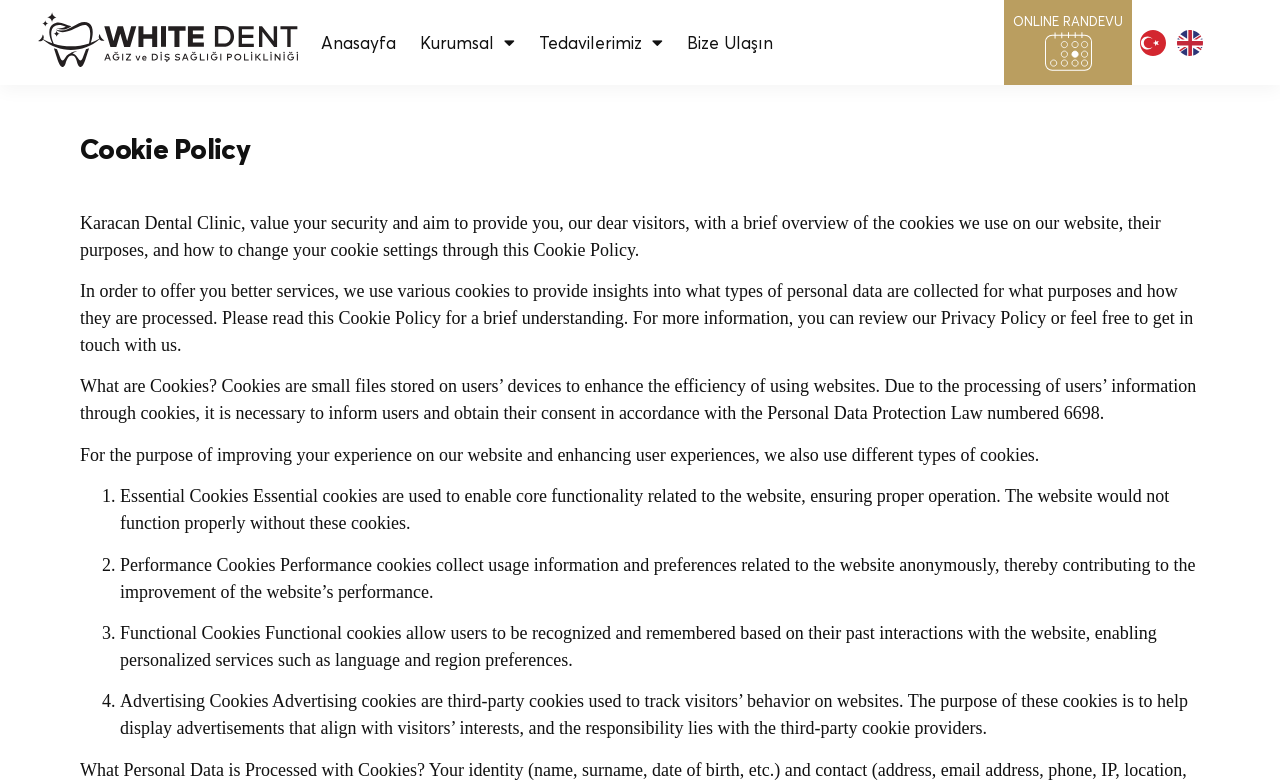Provide a single word or phrase to answer the given question: 
How many types of cookies are mentioned?

4